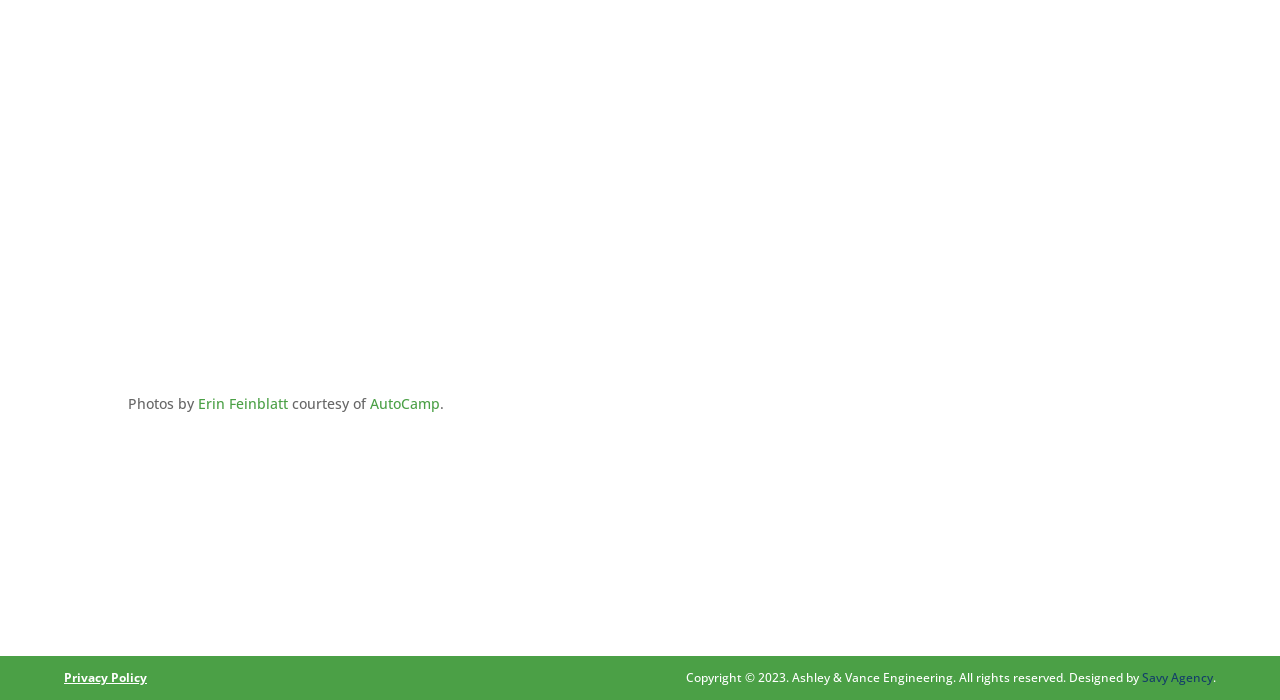Answer the question using only a single word or phrase: 
Who is the photographer?

Erin Feinblatt